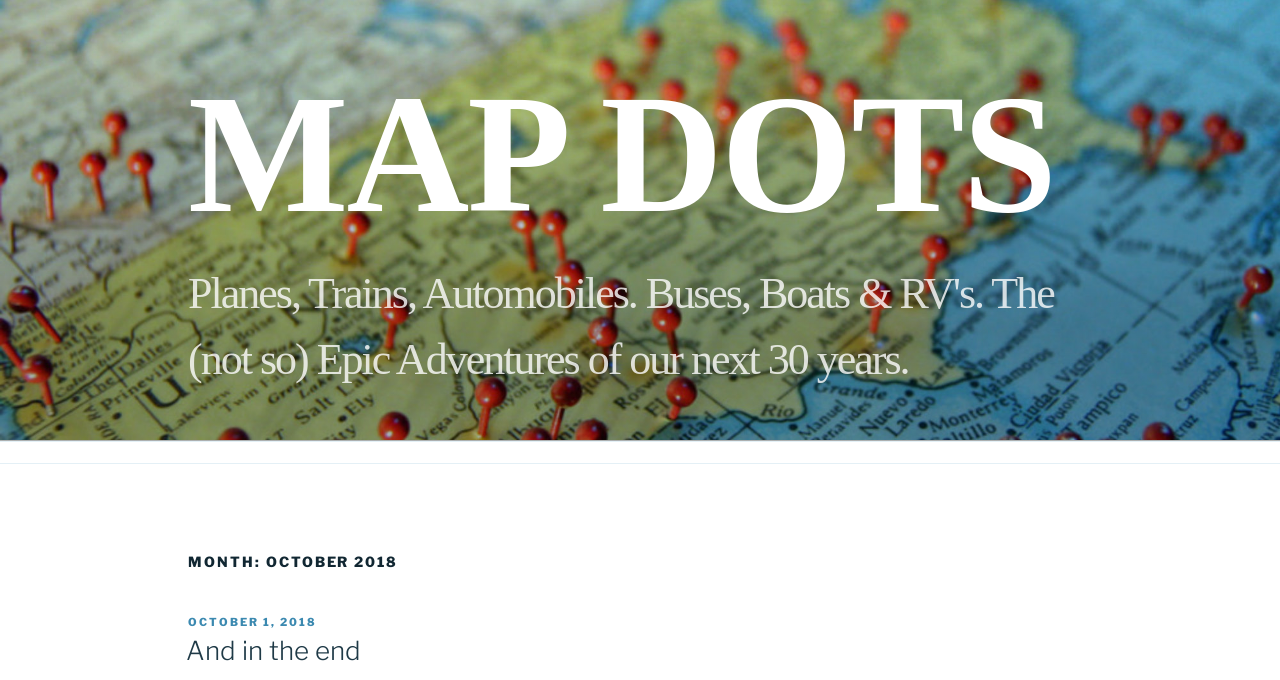What is the title of the article?
Relying on the image, give a concise answer in one word or a brief phrase.

And in the end